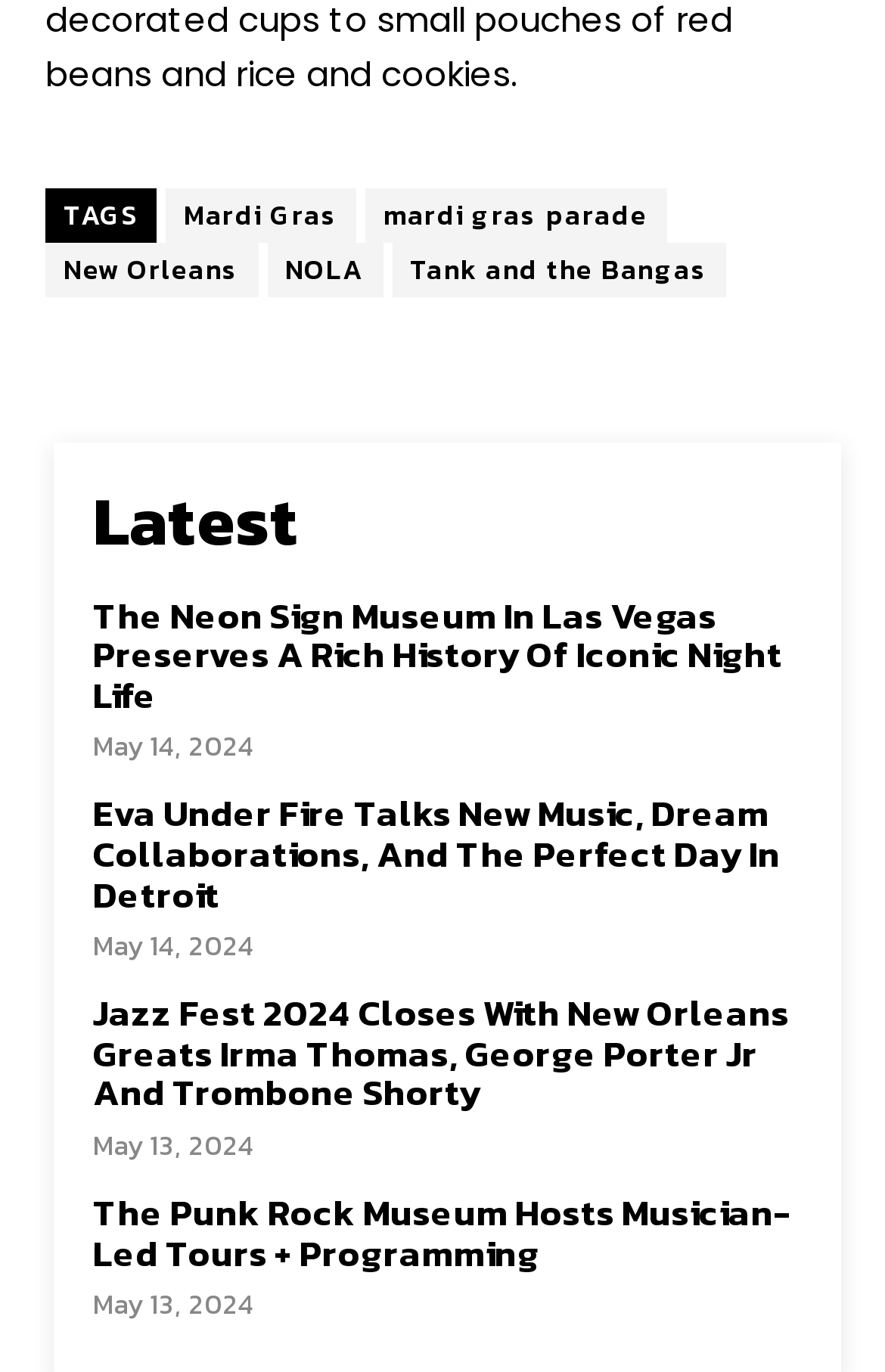Please answer the following question using a single word or phrase: 
What is the topic of the article with the longest title?

The Punk Rock Museum